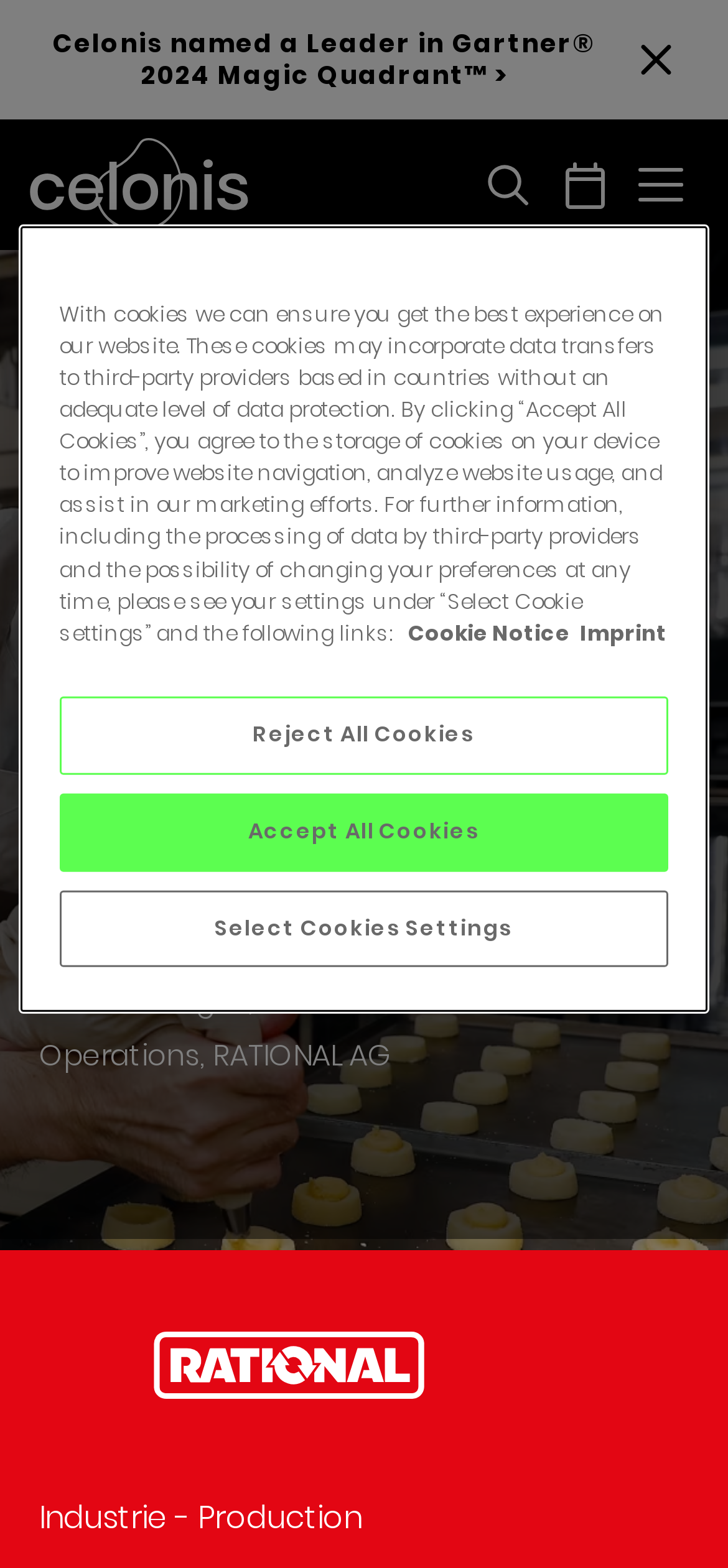Based on the provided description, ".st0{fill-rule:evenodd;clip-rule:evenodd;fill:#fff}", find the bounding box of the corresponding UI element in the screenshot.

[0.041, 0.088, 0.341, 0.148]